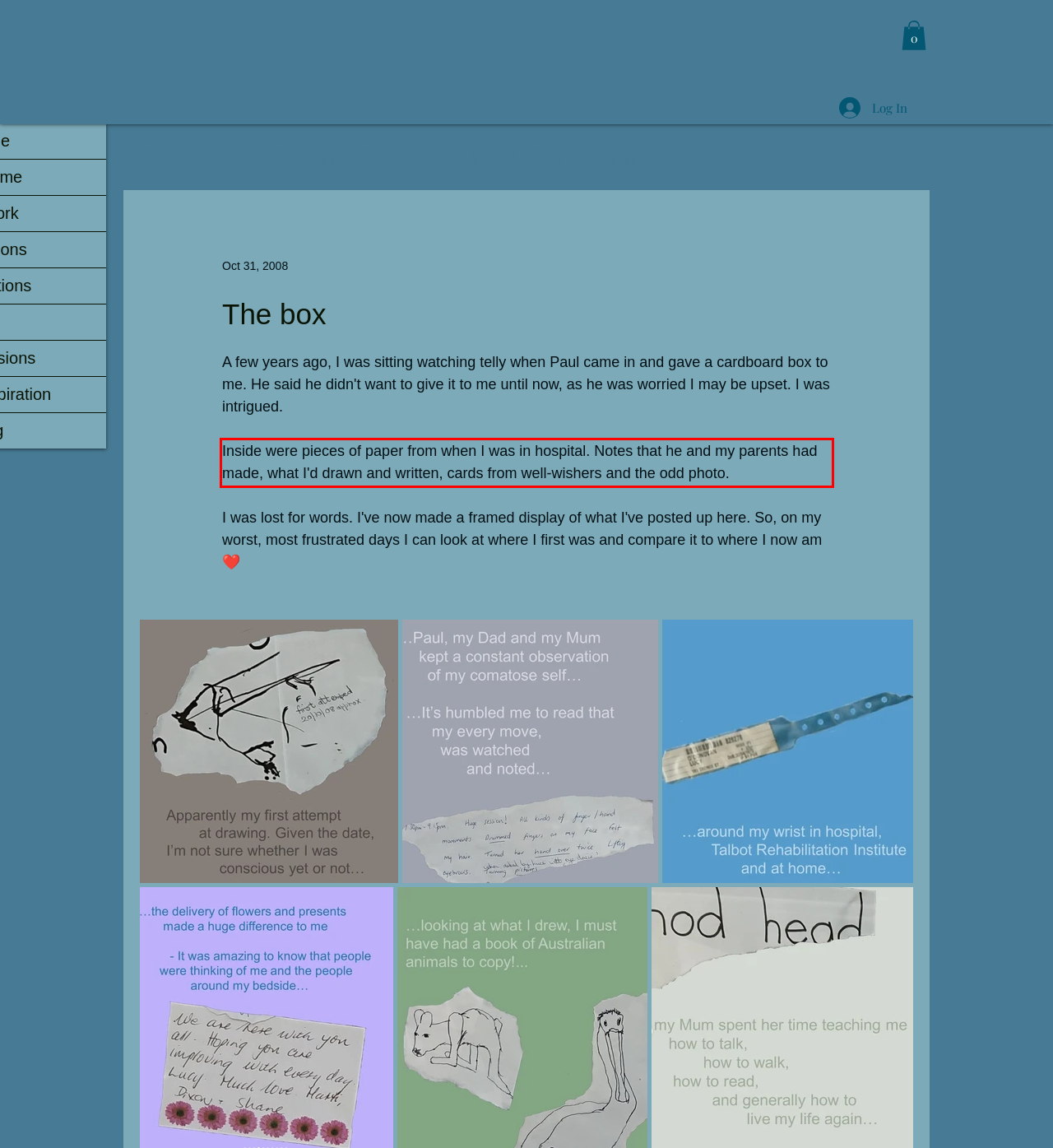You are given a screenshot showing a webpage with a red bounding box. Perform OCR to capture the text within the red bounding box.

Inside were pieces of paper from when I was in hospital. Notes that he and my parents had made, what I'd drawn and written, cards from well-wishers and the odd photo.